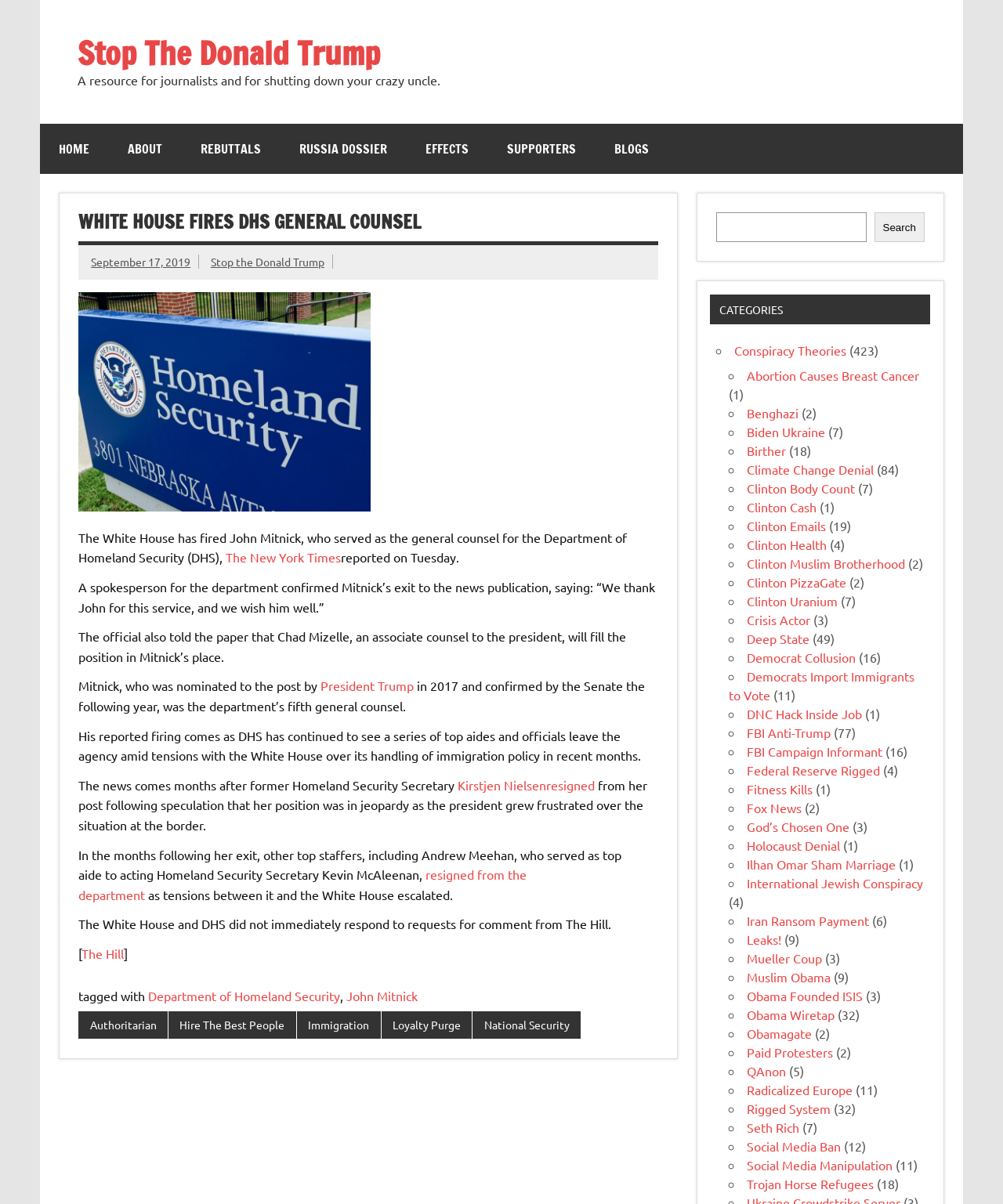Determine the bounding box coordinates of the clickable element necessary to fulfill the instruction: "Click on the 'RUSSIA DOSSIER' link". Provide the coordinates as four float numbers within the 0 to 1 range, i.e., [left, top, right, bottom].

[0.28, 0.103, 0.405, 0.145]